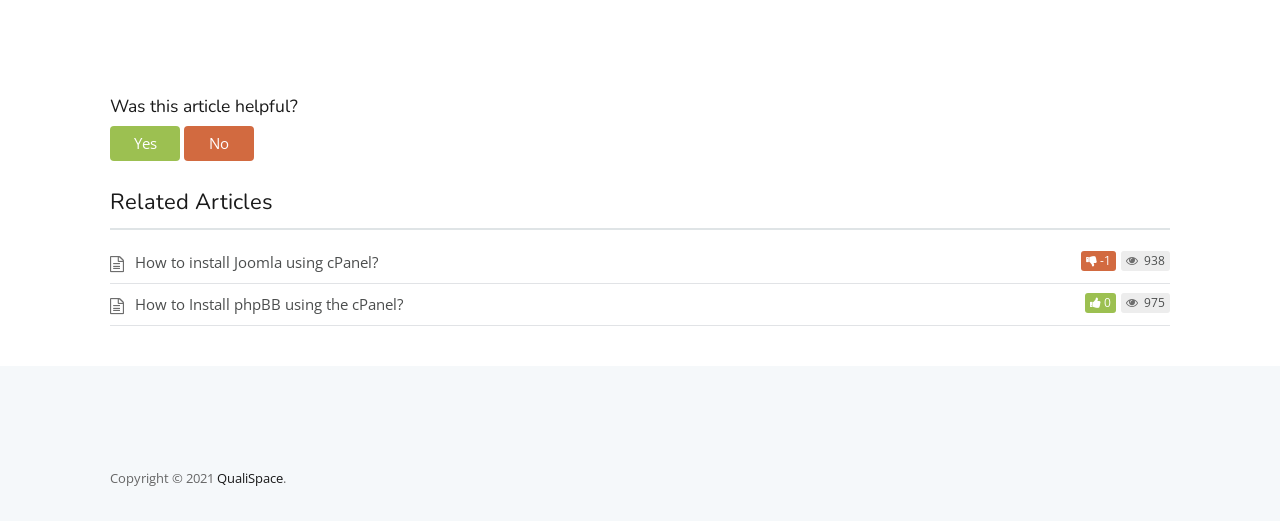Who owns the copyright of this website?
Please respond to the question thoroughly and include all relevant details.

I found the copyright information at the bottom of the webpage, which says 'Copyright © 2021'. Although it doesn't explicitly state the owner, it implies that the owner is QualiSpace, which is mentioned next to the copyright information.